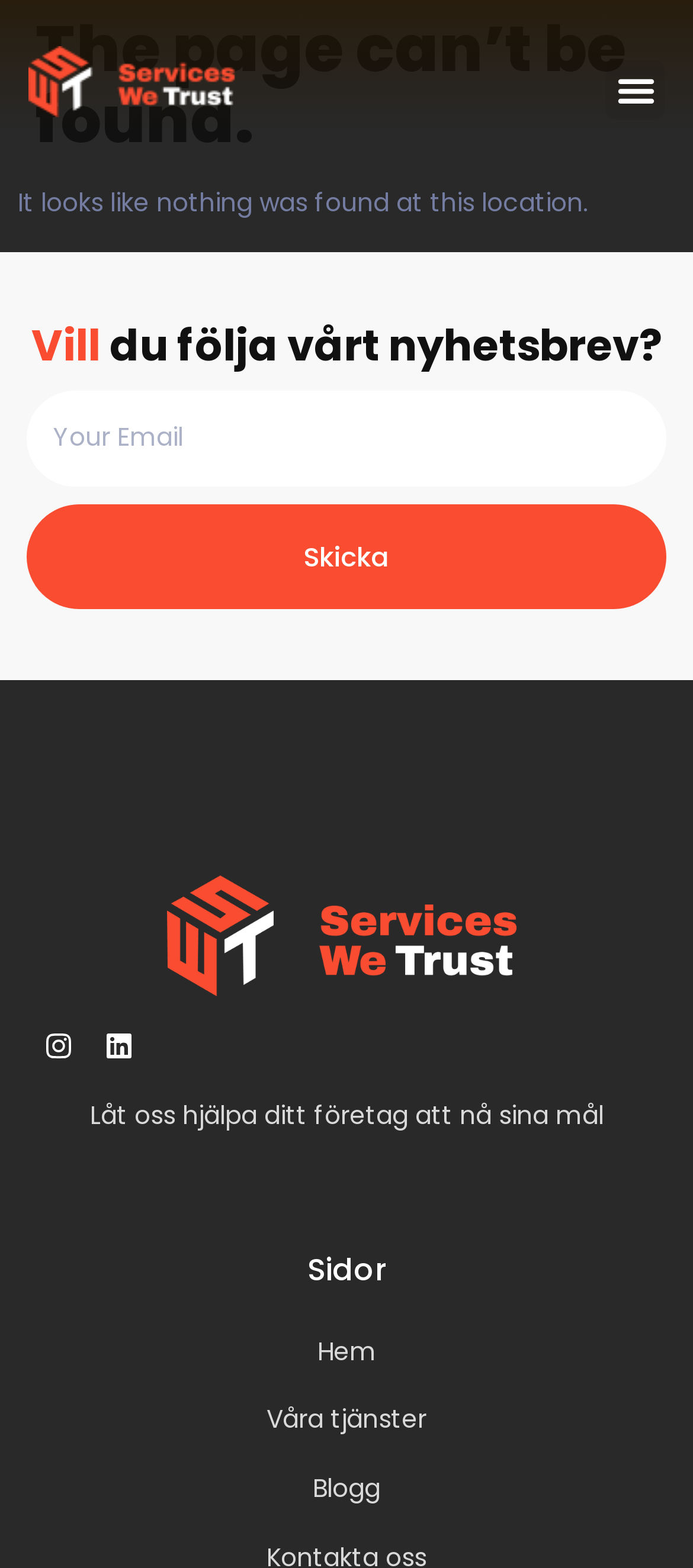Find the bounding box coordinates of the clickable region needed to perform the following instruction: "Go to the Hem page". The coordinates should be provided as four float numbers between 0 and 1, i.e., [left, top, right, bottom].

[0.064, 0.849, 0.936, 0.876]